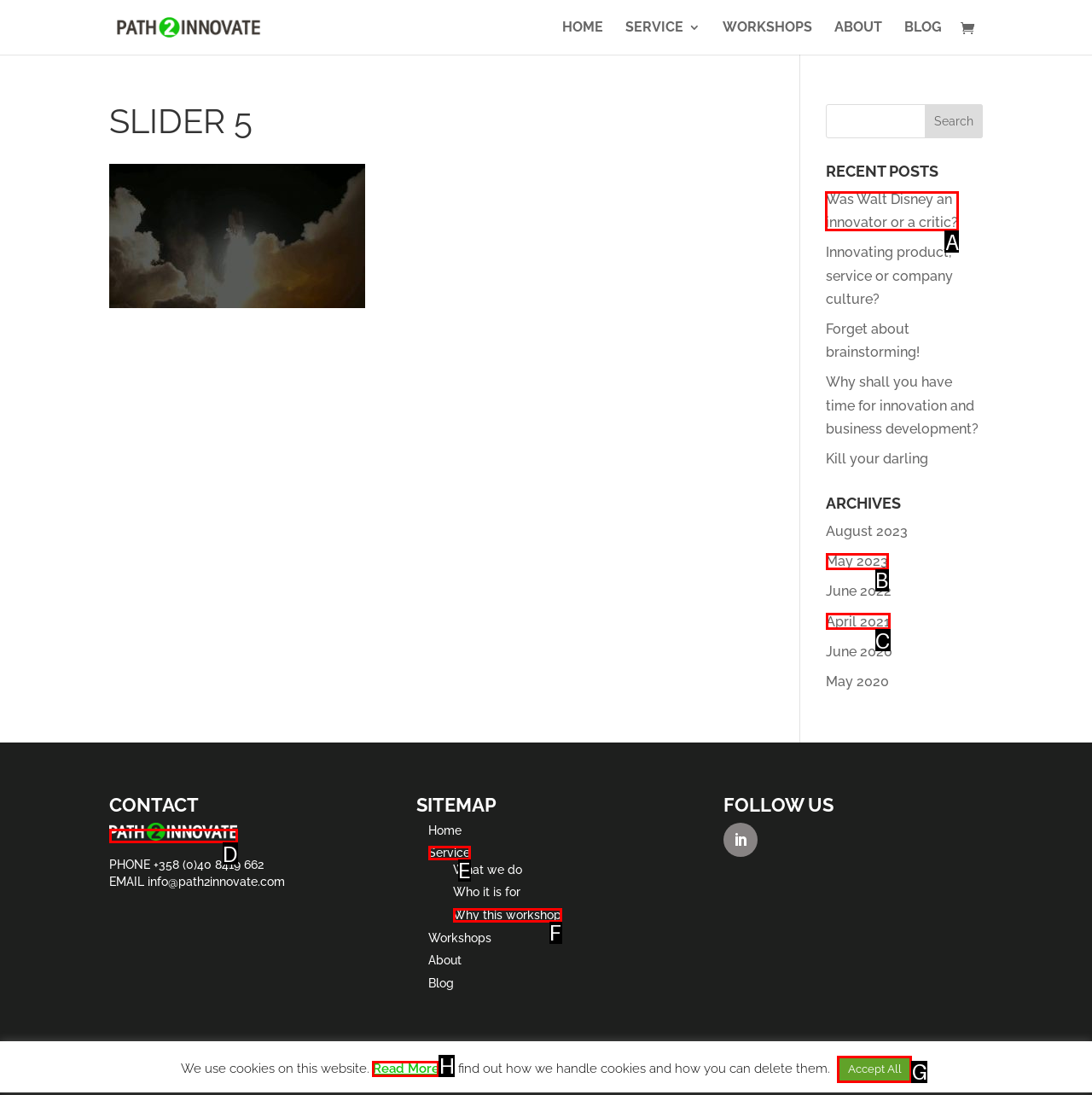Tell me which letter I should select to achieve the following goal: Read the recent post 'Was Walt Disney an innovator or a critic?'
Answer with the corresponding letter from the provided options directly.

A